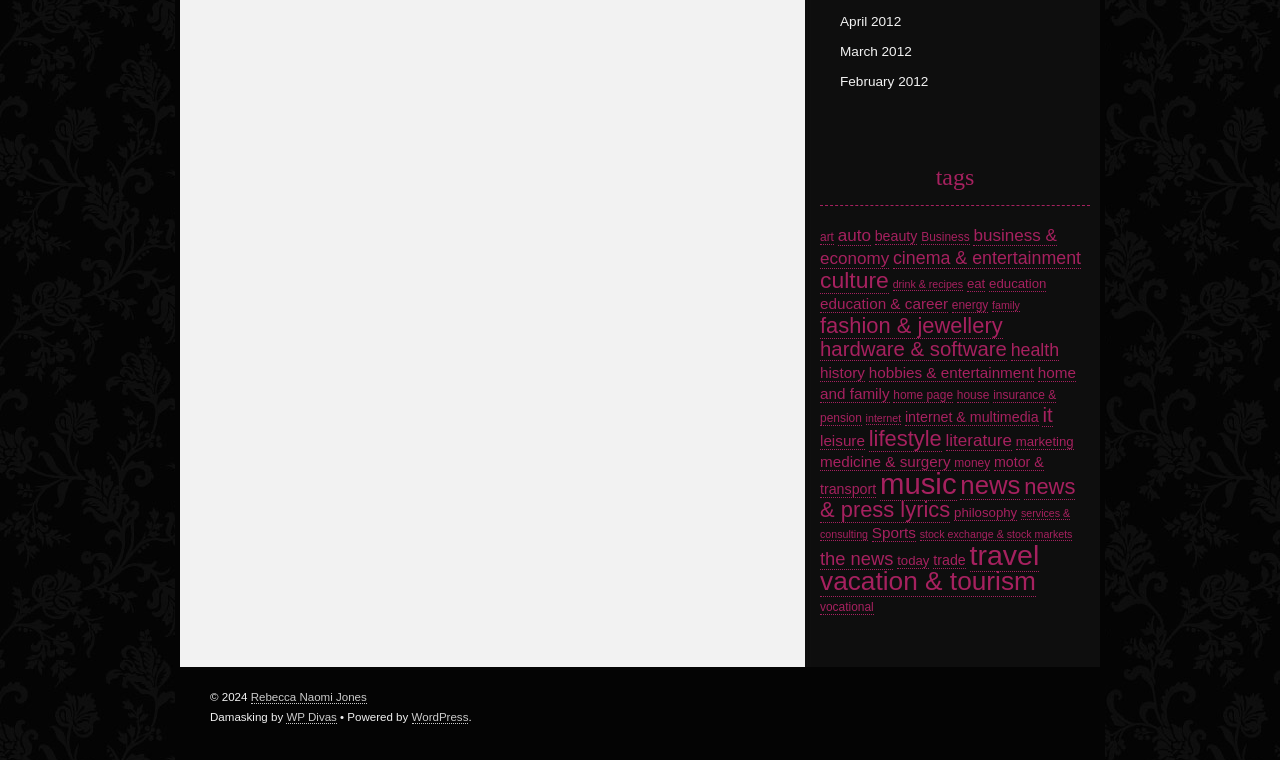Provide the bounding box coordinates for the area that should be clicked to complete the instruction: "view 'February 2012' archives".

[0.656, 0.098, 0.725, 0.117]